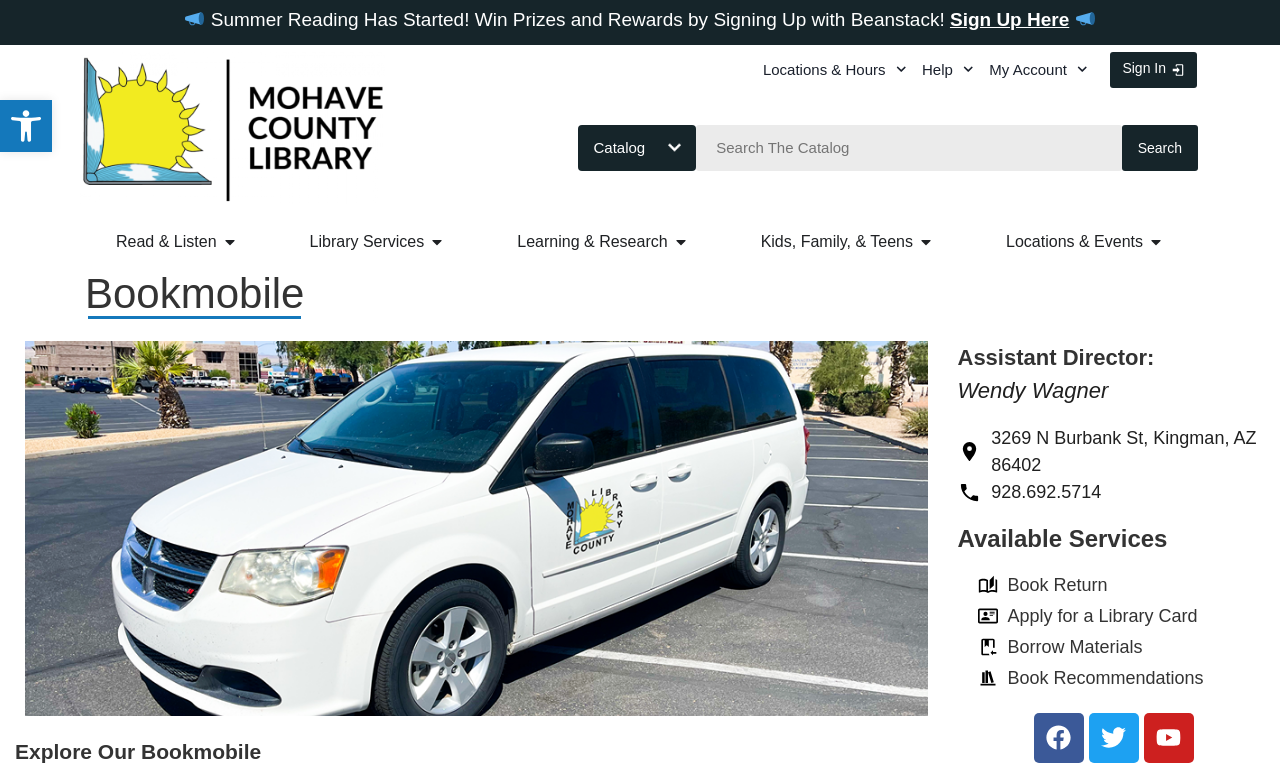Detail the features and information presented on the webpage.

The webpage is about the Bookmobile service of the Mohave County Library. At the top left corner, there is a link to open the toolbar accessibility tools, accompanied by a small image. Next to it, there is a prominent announcement about the summer reading program, encouraging users to sign up with Beanstack to win prizes and rewards. 

Below the announcement, there are three icons, each with a link to sign up, and a call-to-action button to sign up. On the top right corner, there are links to sign in, locations and hours, help, and my account, each with a corresponding icon.

In the middle of the page, there is a search bar with a catalog label and a search button. Below the search bar, there is a navigation menu with several categories, including read and listen, library services, learning and research, kids, family, and teens, and locations and events. Each category has a button to open a dropdown menu.

The main content of the page is about the Bookmobile service, with a heading and a link to explore more. There is also information about the assistant director, Wendy Wagner, and the contact details of the Bookmobile, including the address and phone number.

Further down, there is a section about available services, including book return, applying for a library card, borrowing materials, and book recommendations. Each service is represented by an icon and a brief description. At the bottom of the page, there are links to the library's social media profiles, including Facebook, Twitter, and YouTube, each with a corresponding icon.